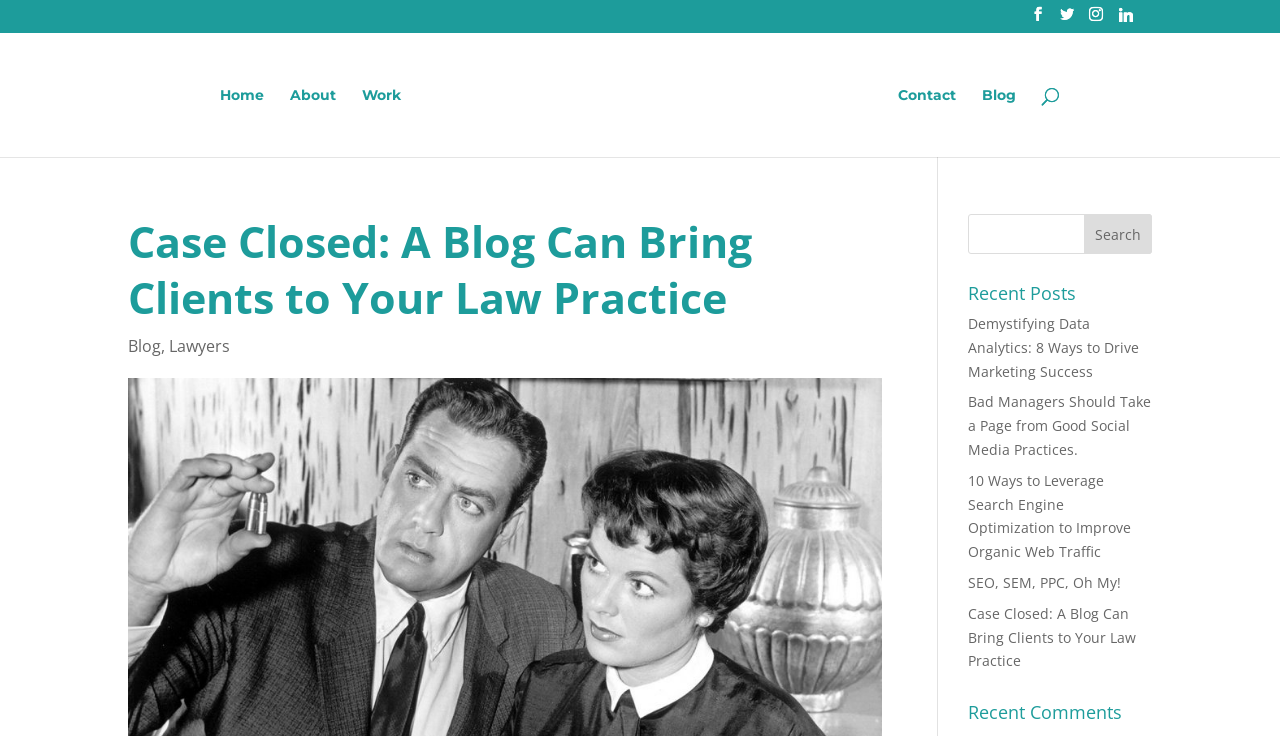Can you pinpoint the bounding box coordinates for the clickable element required for this instruction: "Search for a keyword"? The coordinates should be four float numbers between 0 and 1, i.e., [left, top, right, bottom].

[0.1, 0.044, 0.9, 0.046]